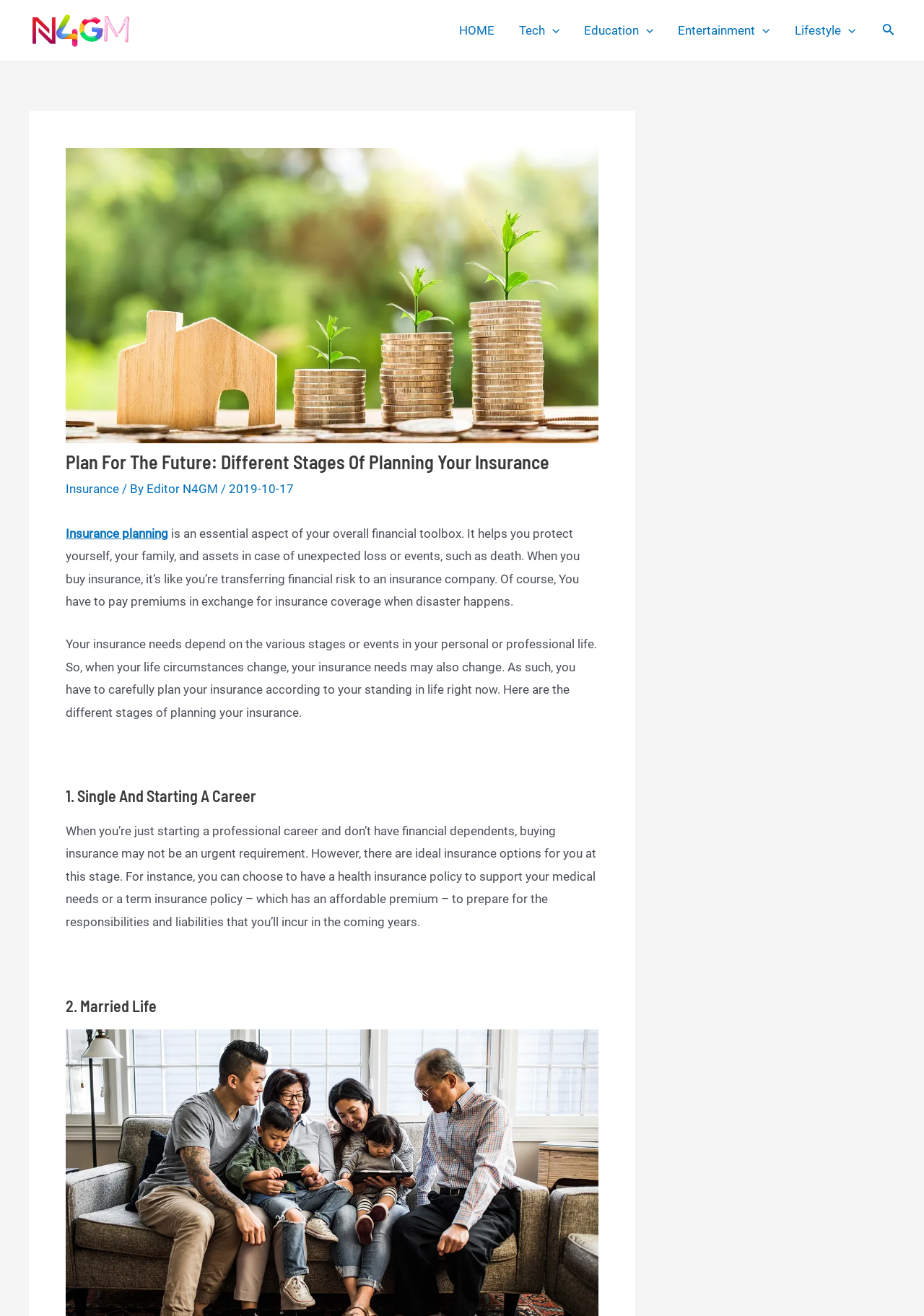Extract the primary headline from the webpage and present its text.

Plan For The Future: Different Stages Of Planning Your Insurance